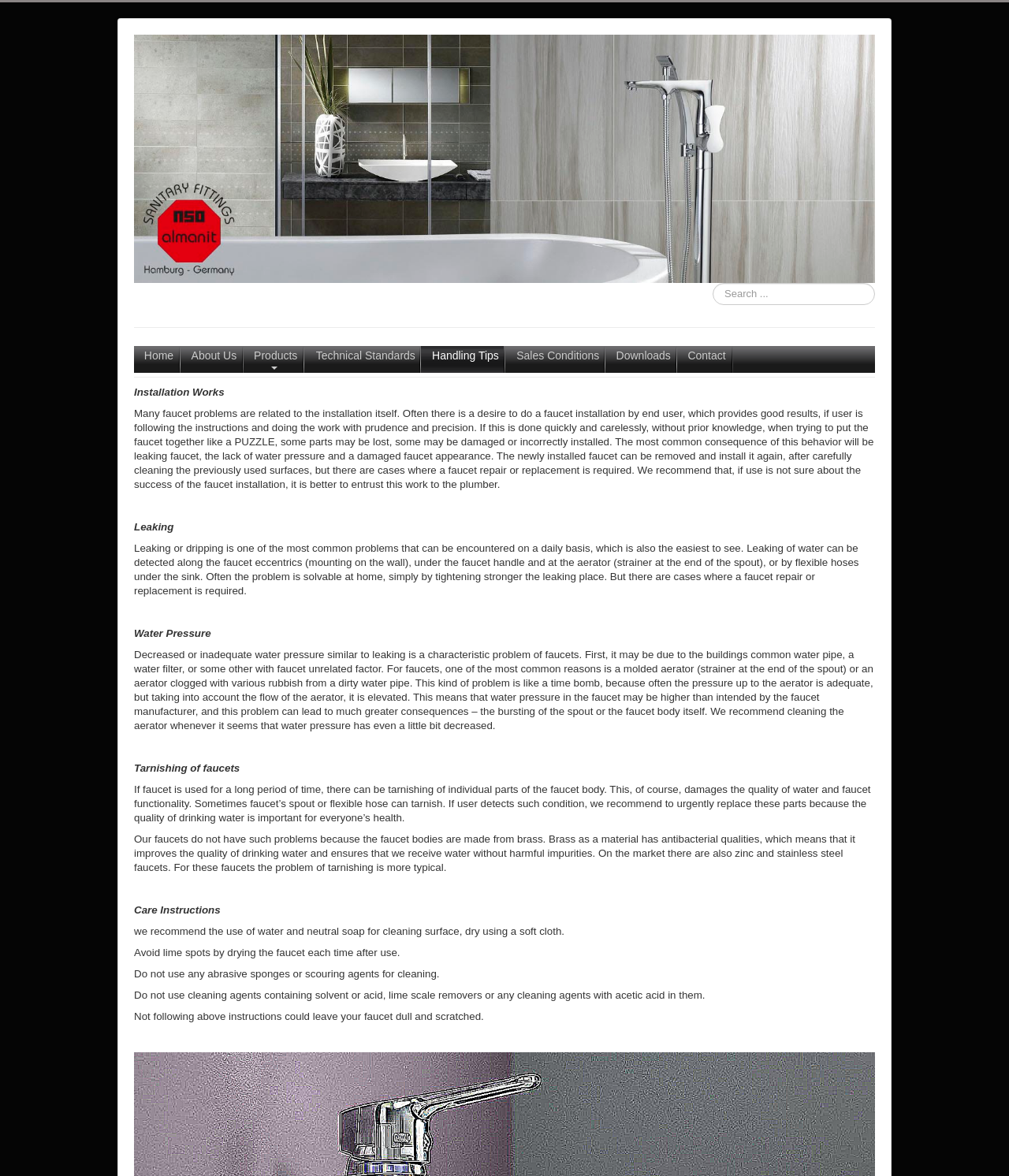Determine the bounding box coordinates of the region to click in order to accomplish the following instruction: "search for german sanitary fittings". Provide the coordinates as four float numbers between 0 and 1, specifically [left, top, right, bottom].

[0.706, 0.24, 0.867, 0.259]